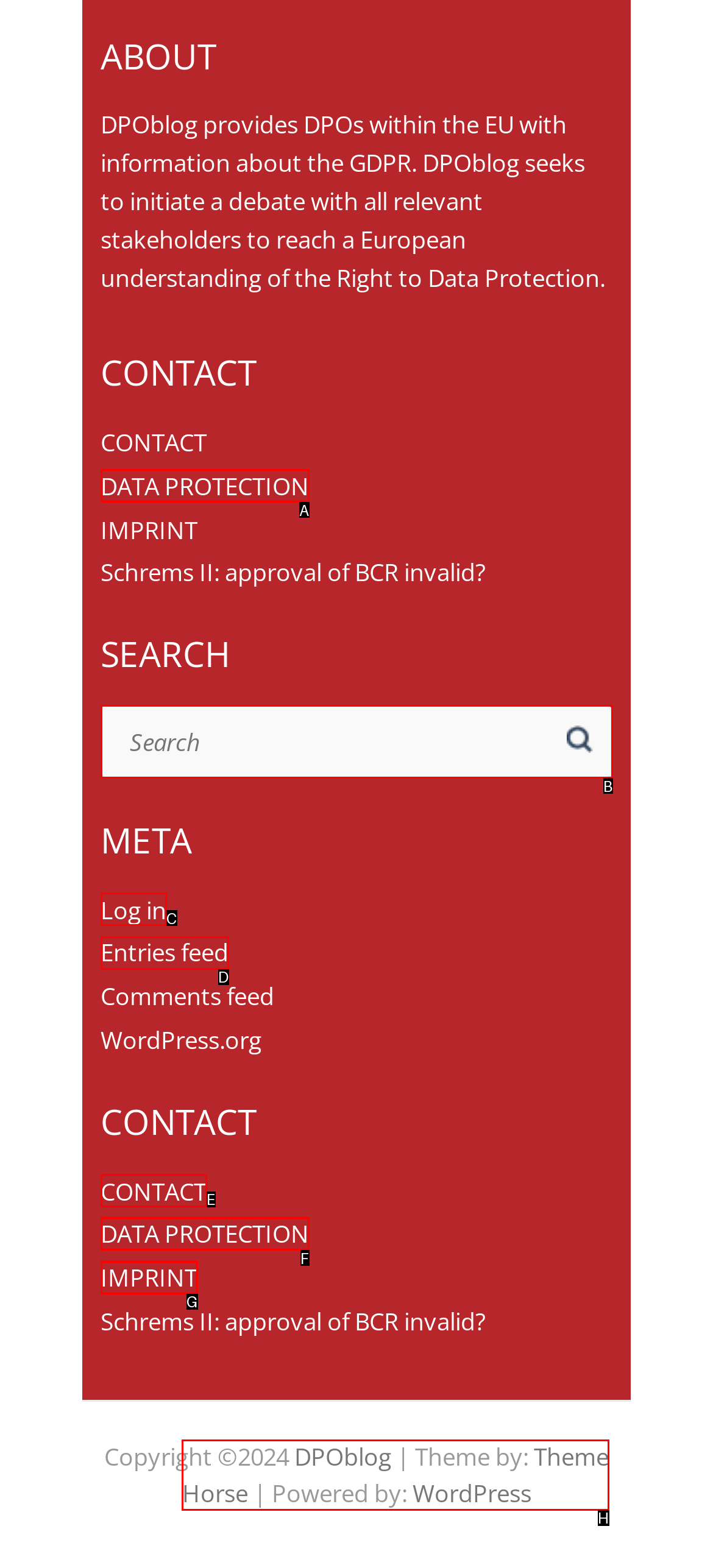Find the HTML element that corresponds to the description: parent_node: Search name="s" placeholder="Search". Indicate your selection by the letter of the appropriate option.

B